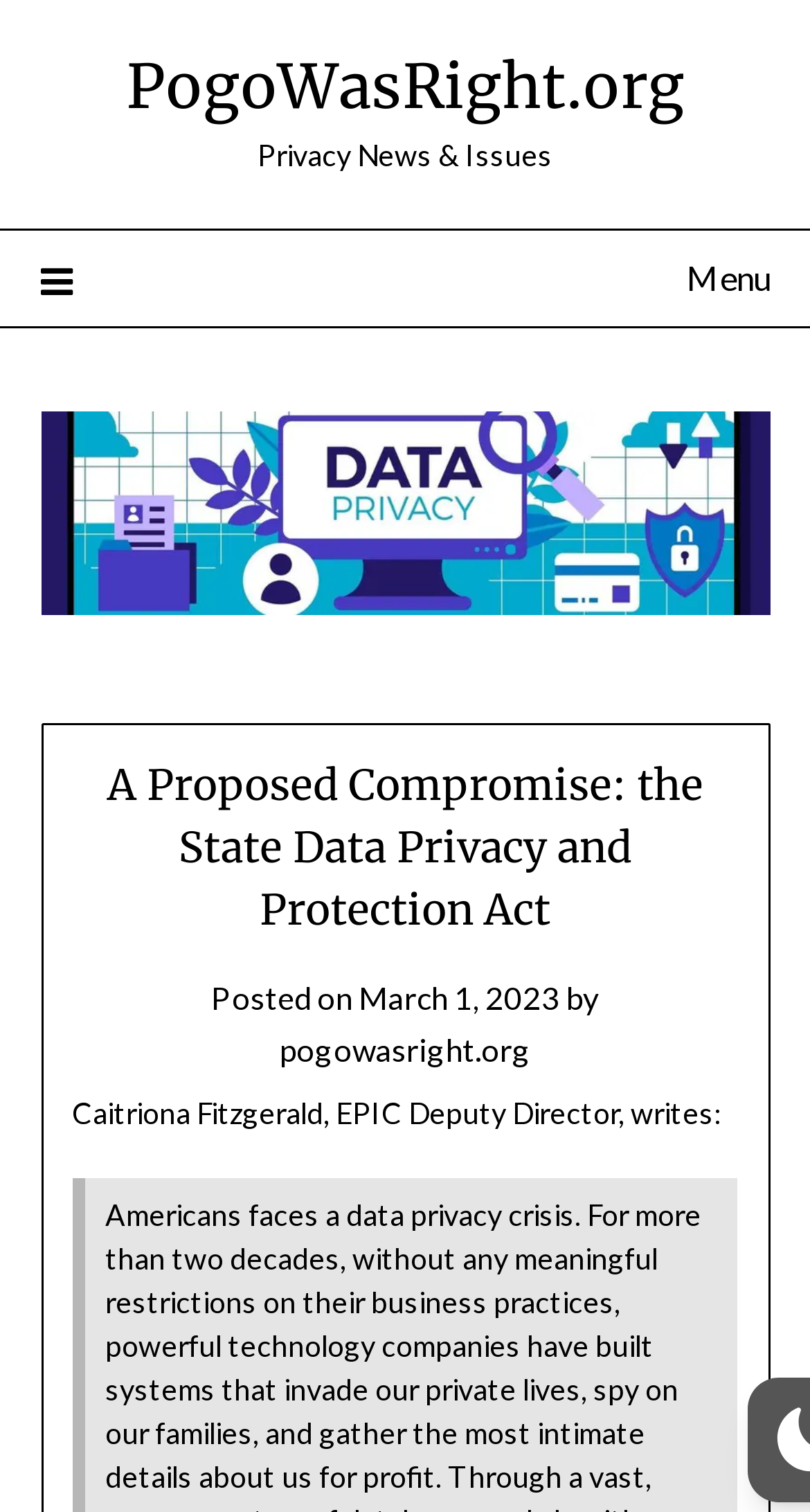Using the element description provided, determine the bounding box coordinates in the format (top-left x, top-left y, bottom-right x, bottom-right y). Ensure that all values are floating point numbers between 0 and 1. Element description: Africa!

None